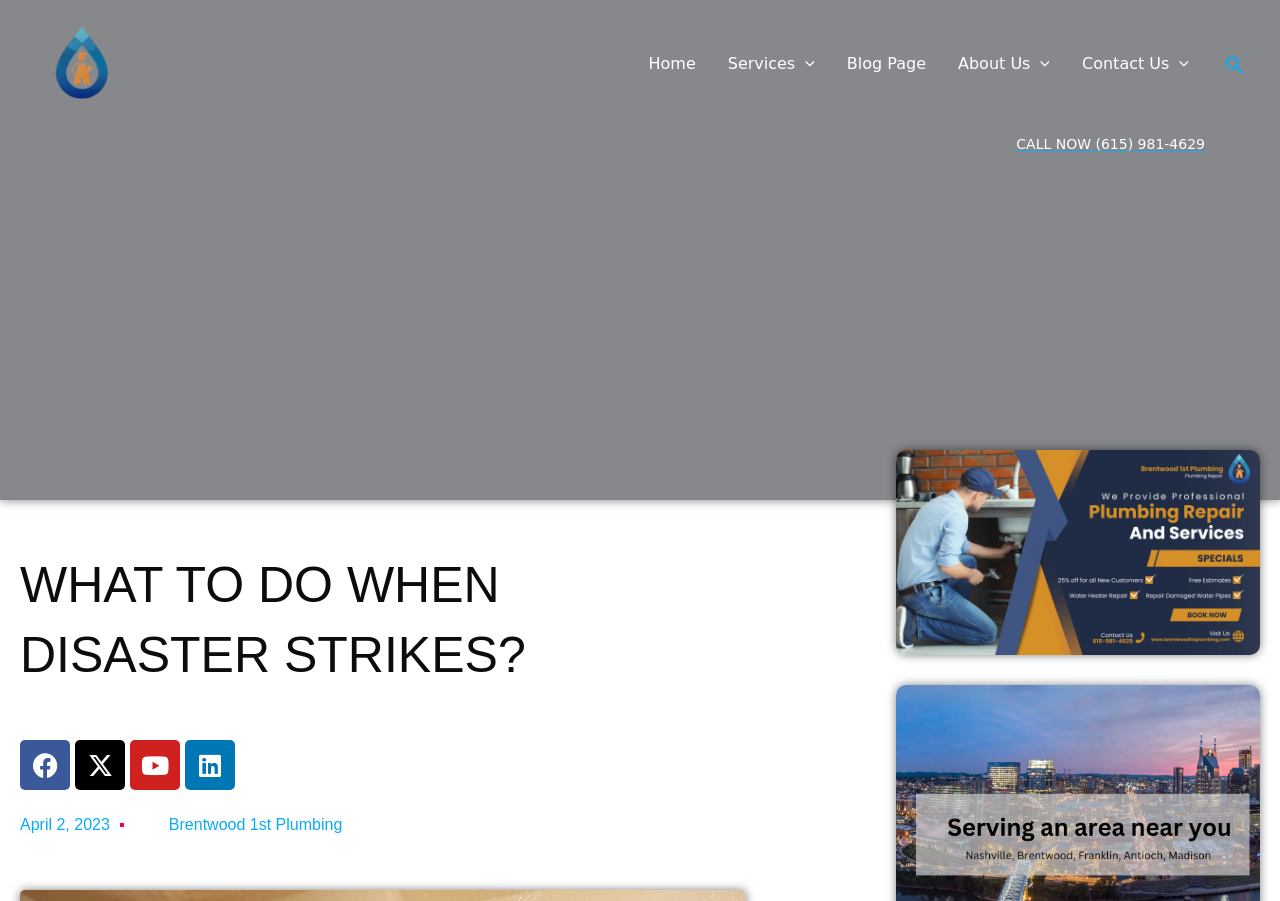Identify the bounding box coordinates of the clickable region to carry out the given instruction: "Search for something".

[0.957, 0.057, 0.973, 0.084]